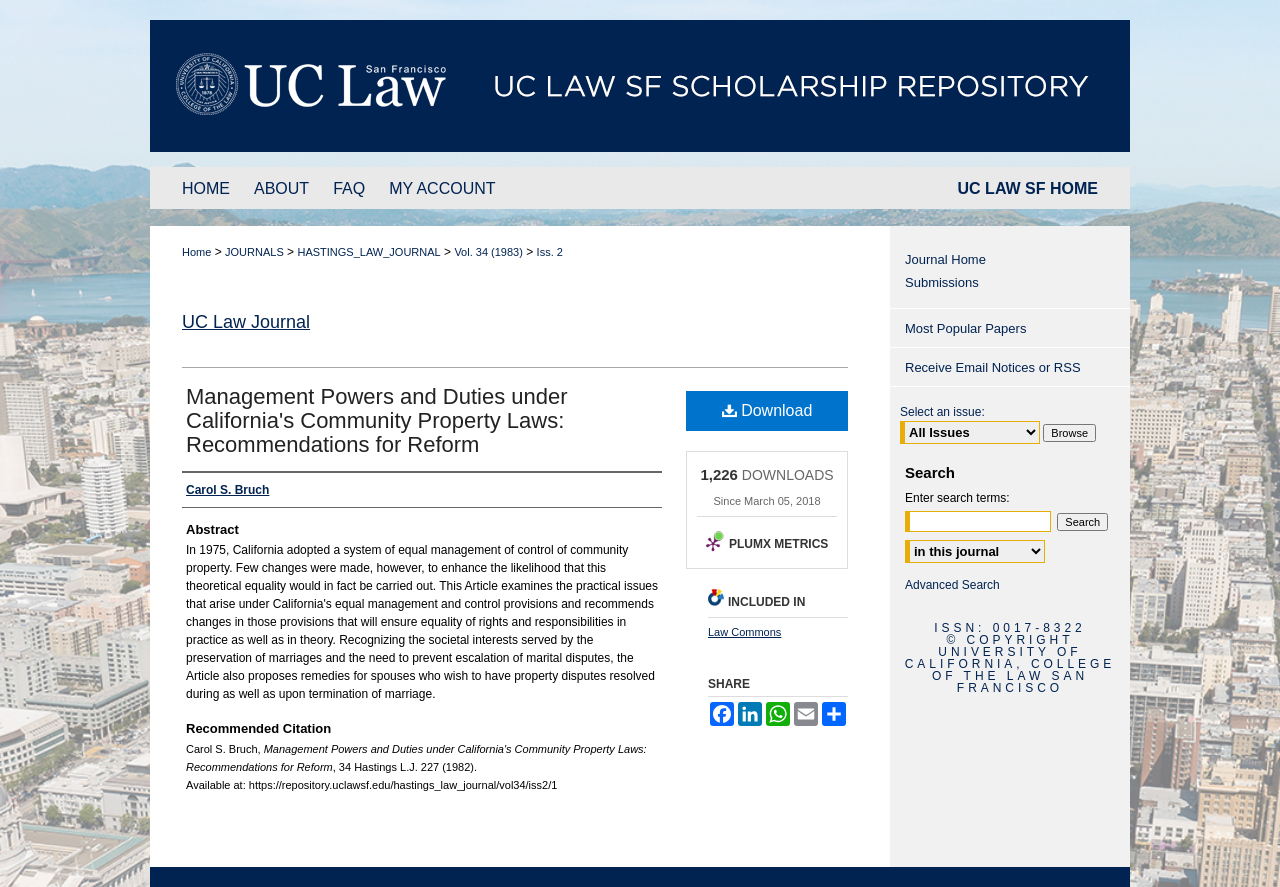Specify the bounding box coordinates of the region I need to click to perform the following instruction: "Download the article". The coordinates must be four float numbers in the range of 0 to 1, i.e., [left, top, right, bottom].

[0.536, 0.44, 0.662, 0.485]